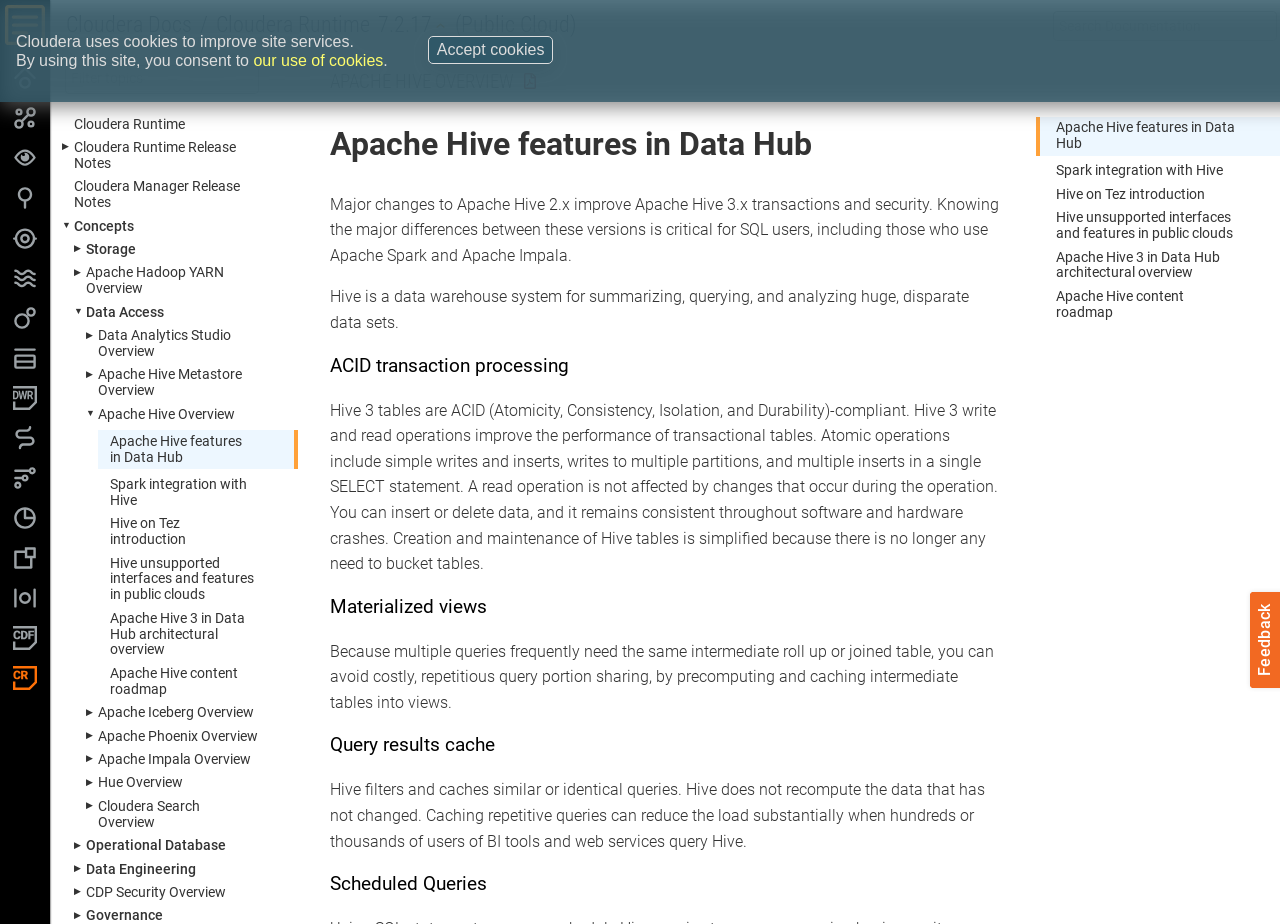Could you highlight the region that needs to be clicked to execute the instruction: "Explore Data Engineering"?

[0.067, 0.931, 0.153, 0.95]